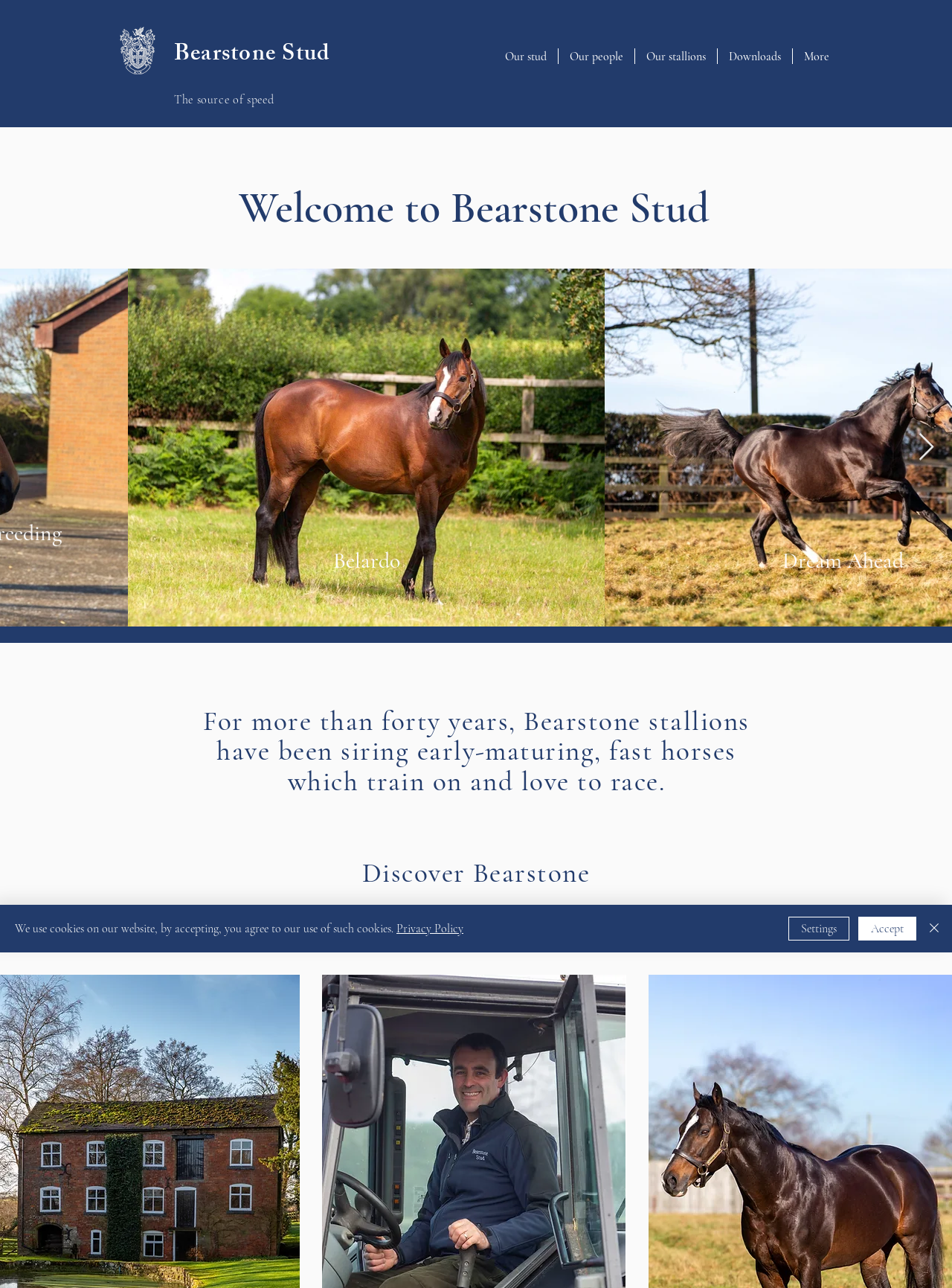Determine the bounding box coordinates of the element that should be clicked to execute the following command: "View the image of Belardo".

[0.49, 0.208, 0.991, 0.486]